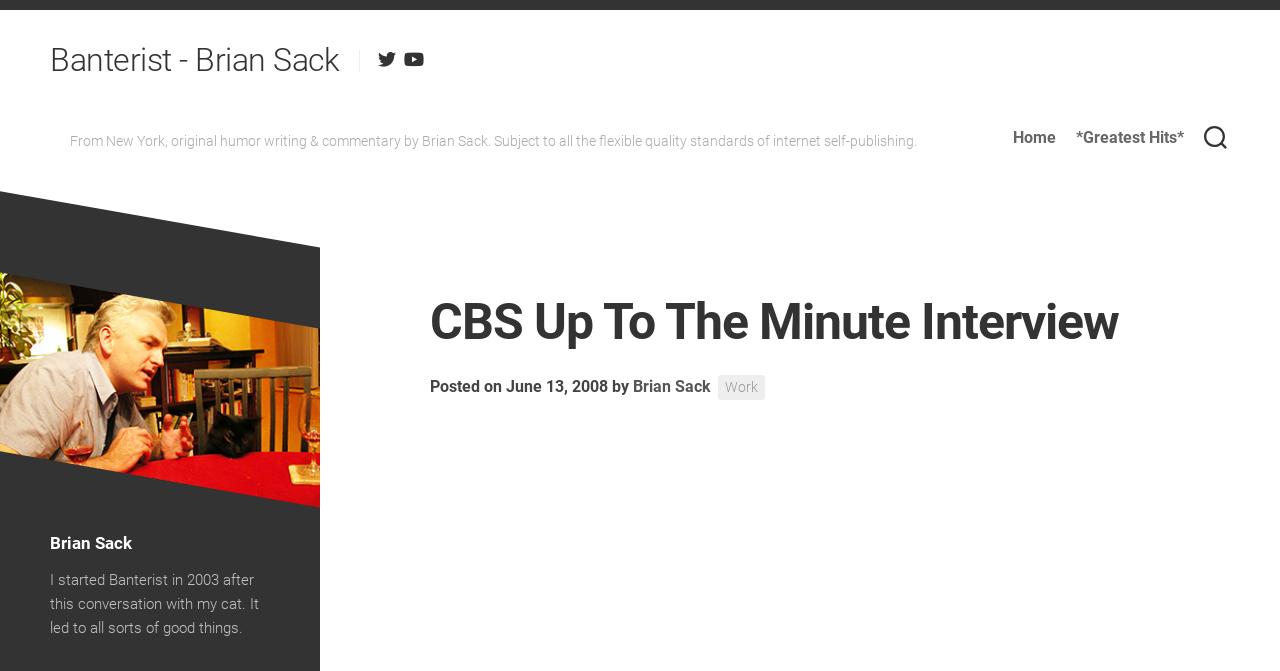Identify the bounding box of the HTML element described here: "Brian Sack". Provide the coordinates as four float numbers between 0 and 1: [left, top, right, bottom].

[0.495, 0.562, 0.555, 0.59]